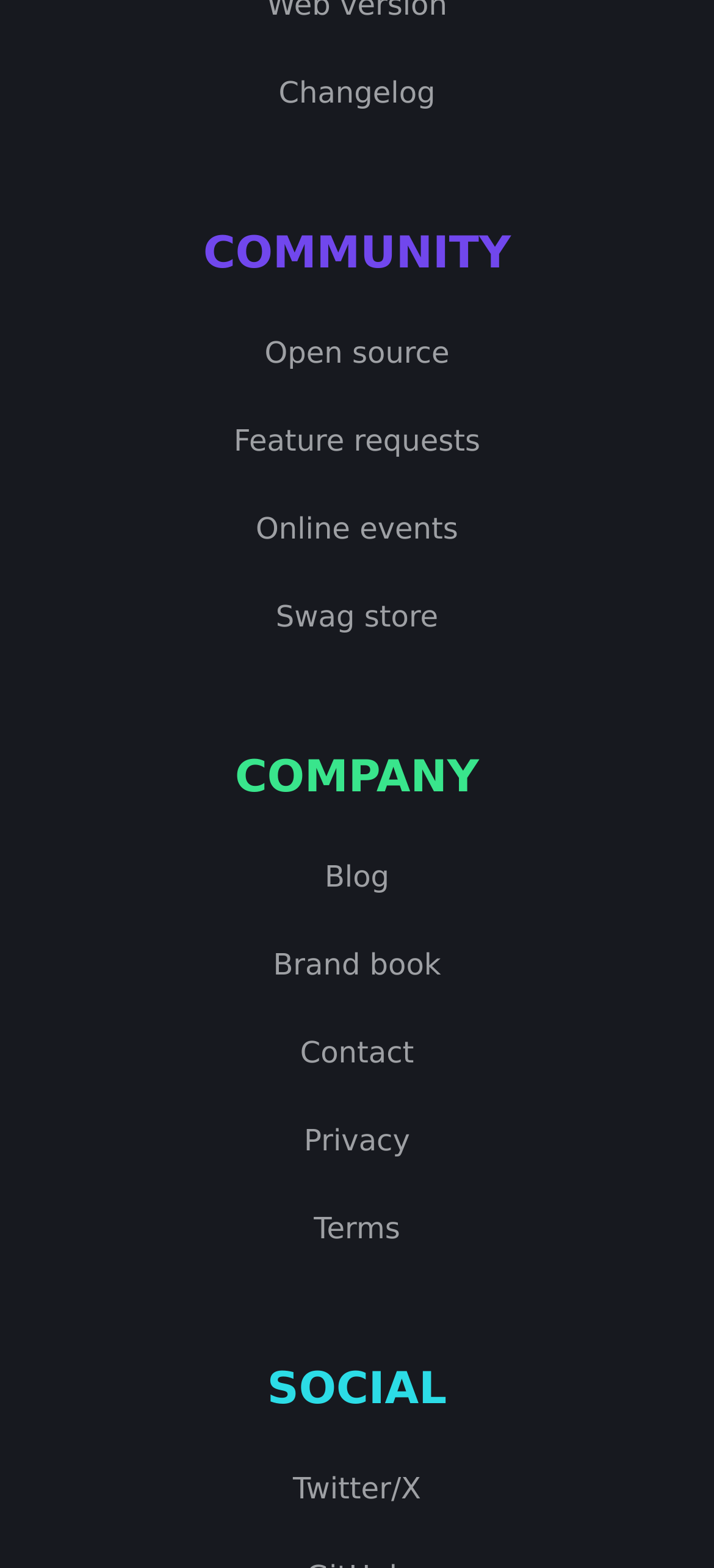Could you provide the bounding box coordinates for the portion of the screen to click to complete this instruction: "Read the blog"?

[0.041, 0.541, 0.959, 0.578]